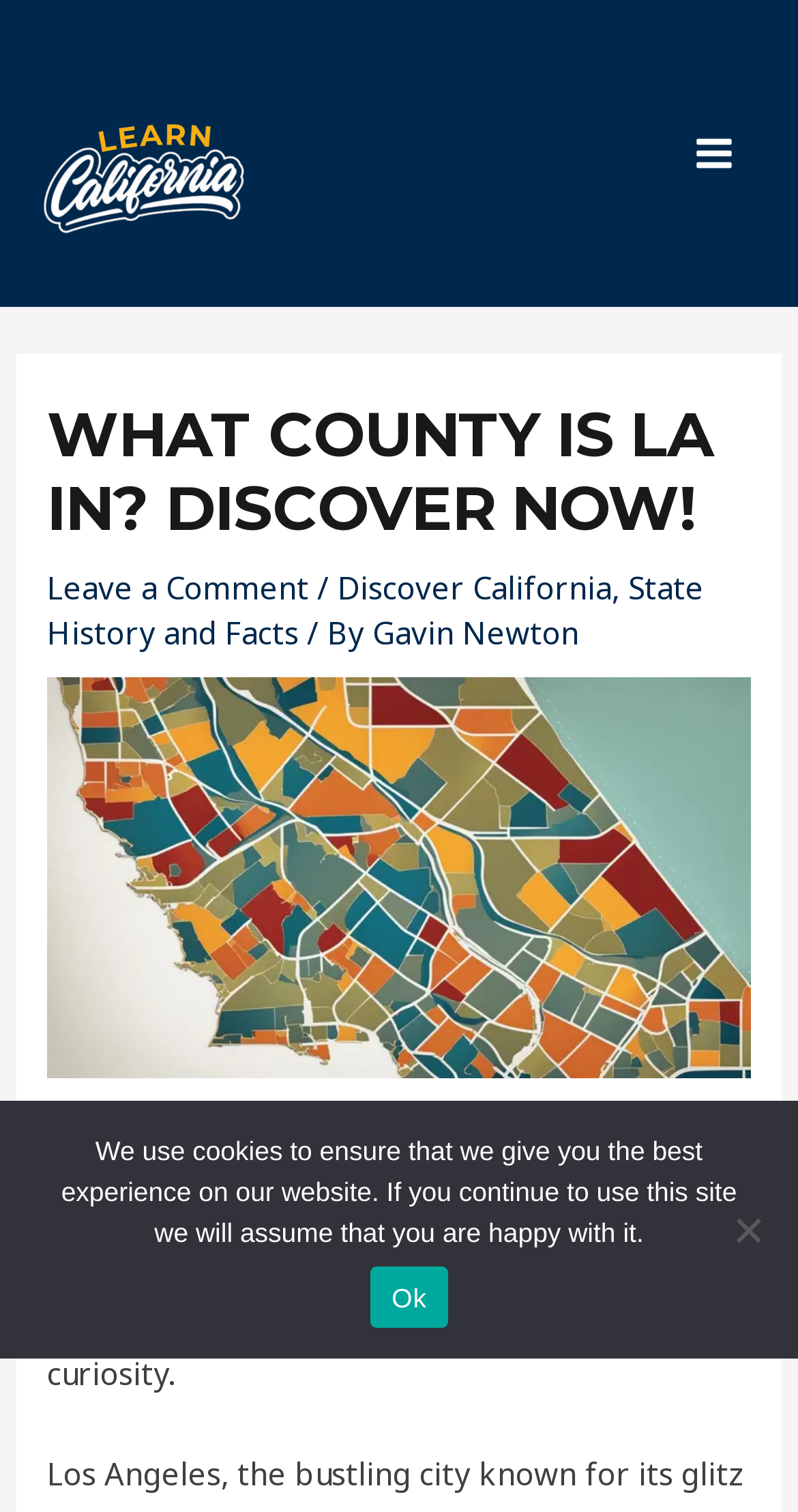What is the topic of the article?
Answer the question with a detailed explanation, including all necessary information.

The topic of the article can be inferred from the main heading 'WHAT COUNTY IS LA IN? DISCOVER NOW!' and the introductory paragraph, which mentions Los Angeles County.